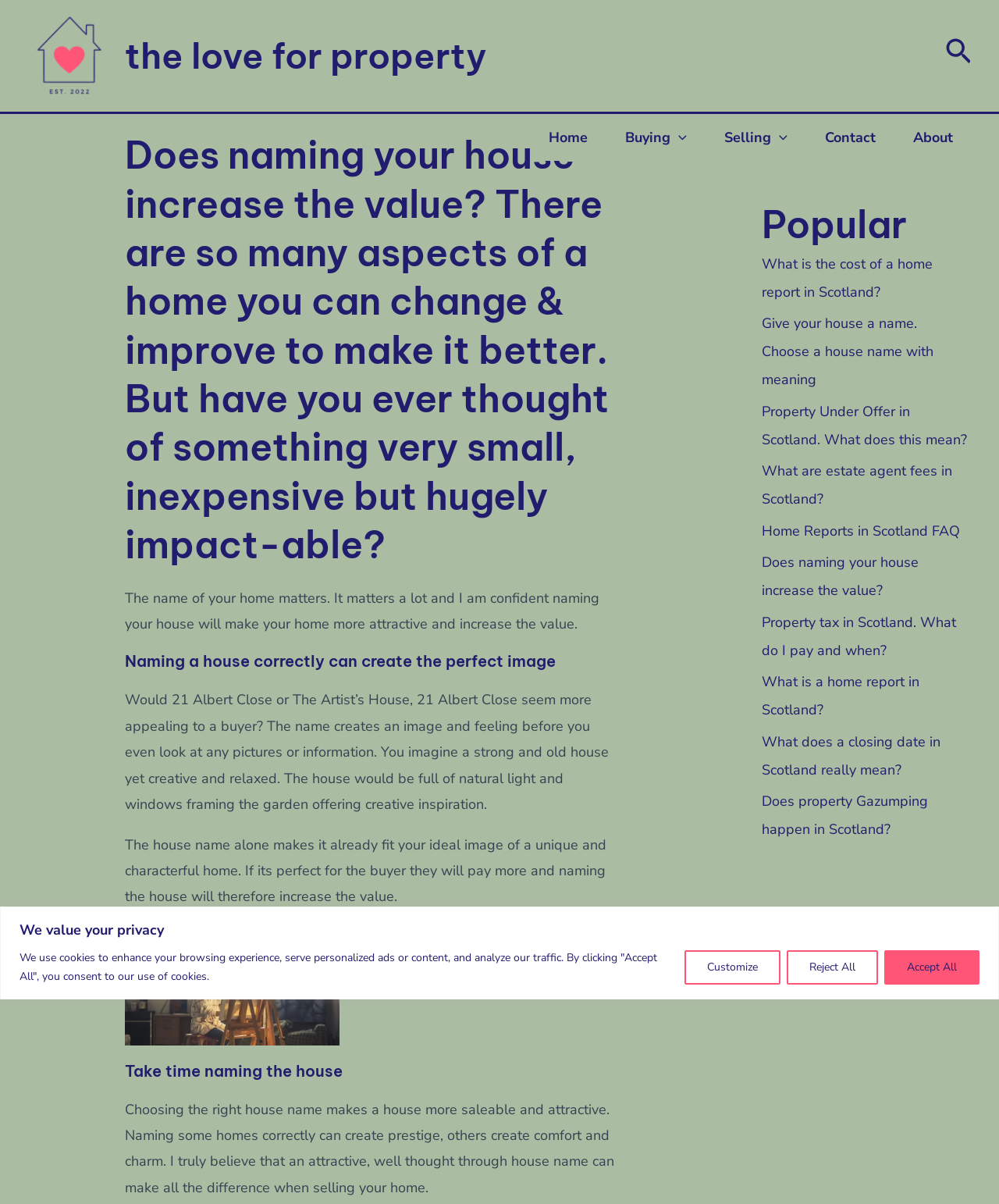What type of content is provided in the 'Popular' section?
Can you provide an in-depth and detailed response to the question?

The 'Popular' section appears to provide links to related articles or blog posts, such as 'What is the cost of a home report in Scotland?' and 'Does naming your house increase the value?'. These links are likely to provide additional information and resources on topics related to property and house naming.